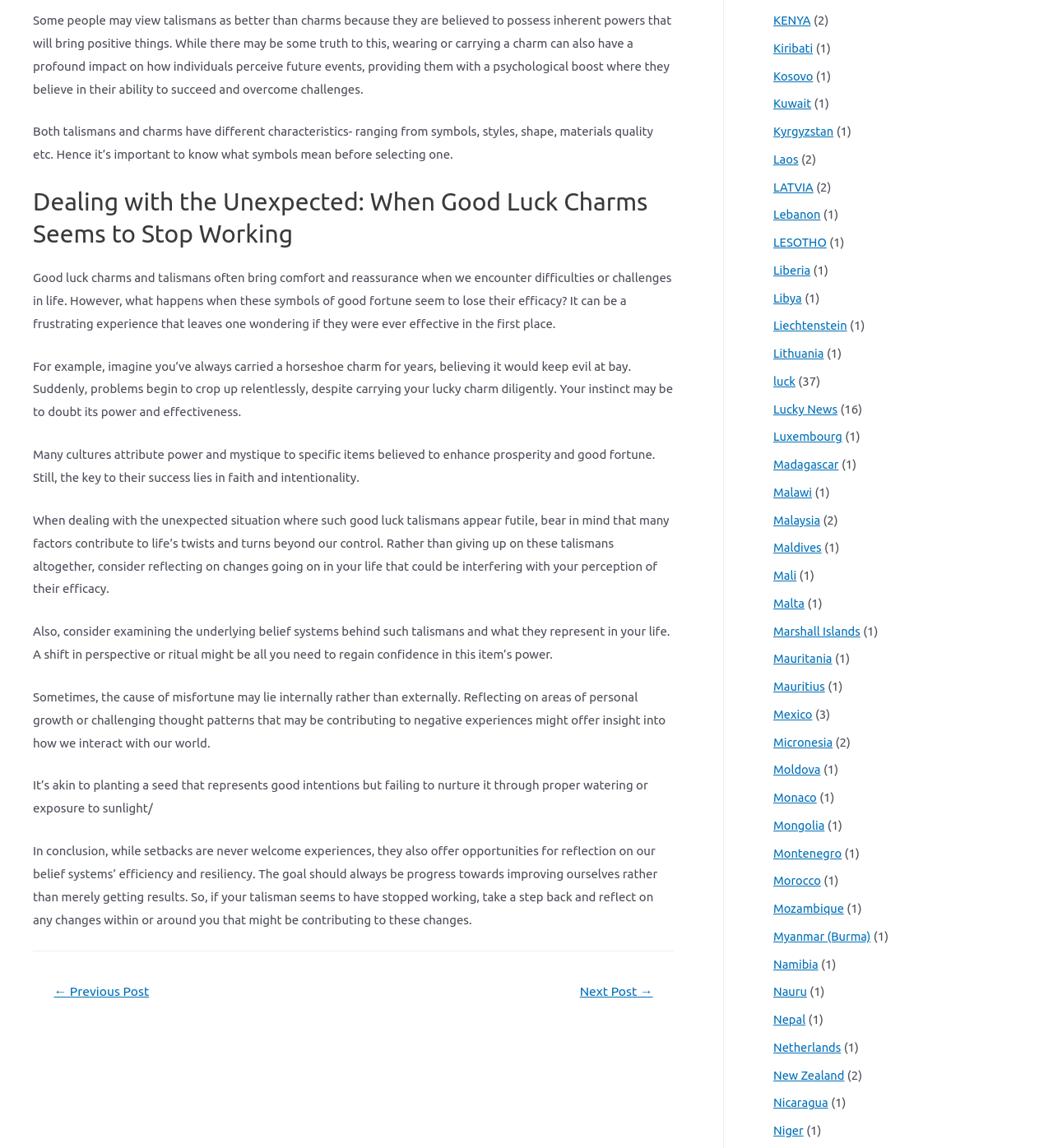Find the bounding box coordinates of the clickable element required to execute the following instruction: "Click on 'Jordan'". Provide the coordinates as four float numbers between 0 and 1, i.e., [left, top, right, bottom].

[0.734, 0.006, 0.771, 0.018]